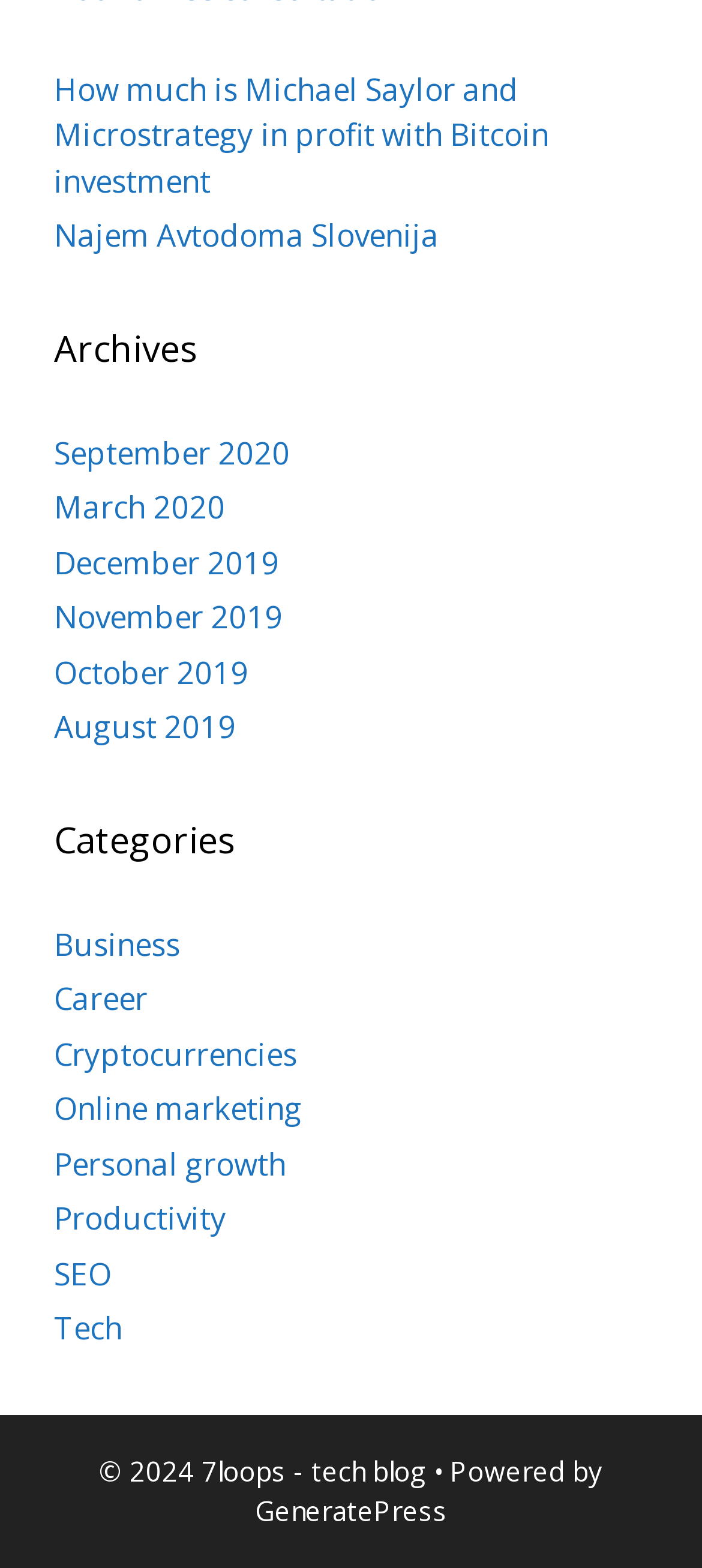Please determine the bounding box coordinates of the element's region to click in order to carry out the following instruction: "read the article by Rifa". The coordinates should be four float numbers between 0 and 1, i.e., [left, top, right, bottom].

None